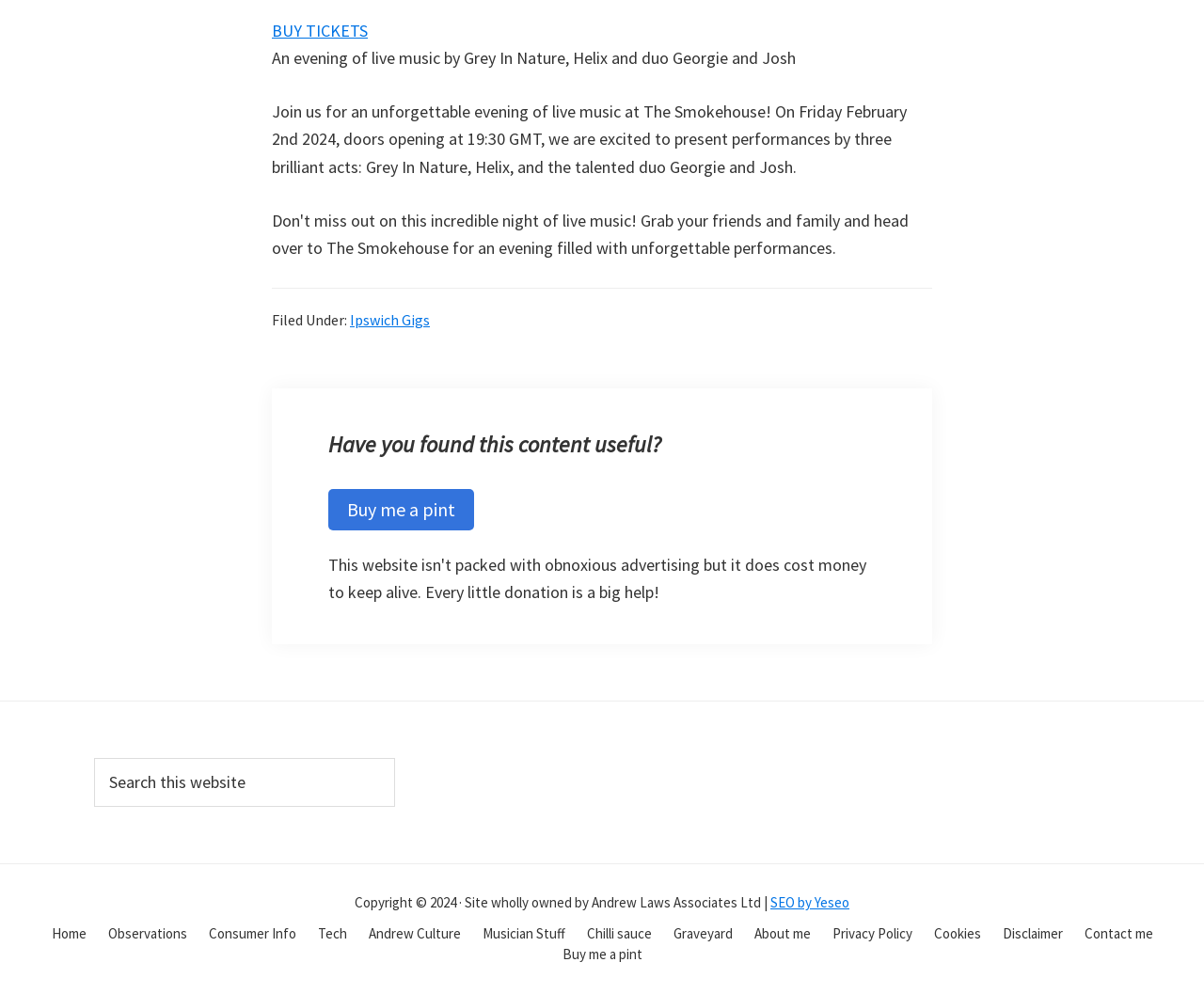Given the element description Ipswich Gigs, identify the bounding box coordinates for the UI element on the webpage screenshot. The format should be (top-left x, top-left y, bottom-right x, bottom-right y), with values between 0 and 1.

[0.291, 0.313, 0.357, 0.332]